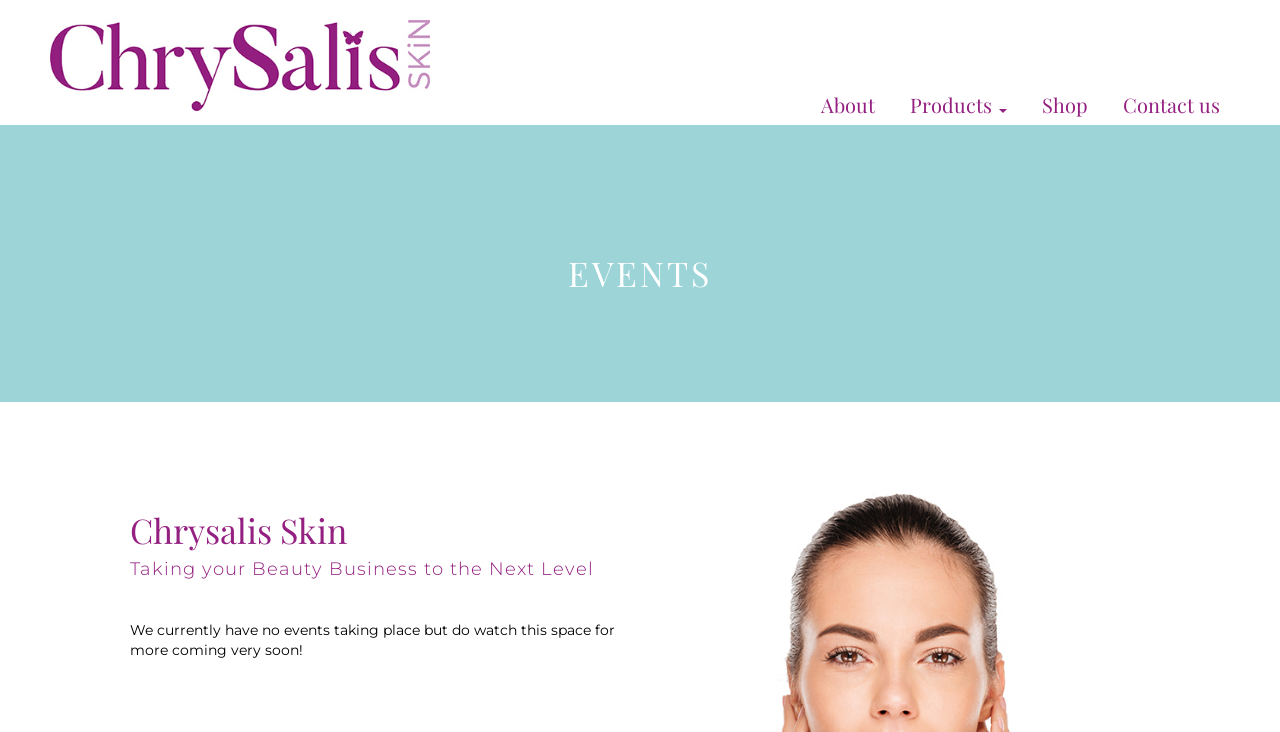Using the information from the screenshot, answer the following question thoroughly:
What is the current status of events?

The static text element on the page states 'We currently have no events taking place but do watch this space for more coming very soon!'. This indicates that there are no events currently taking place.